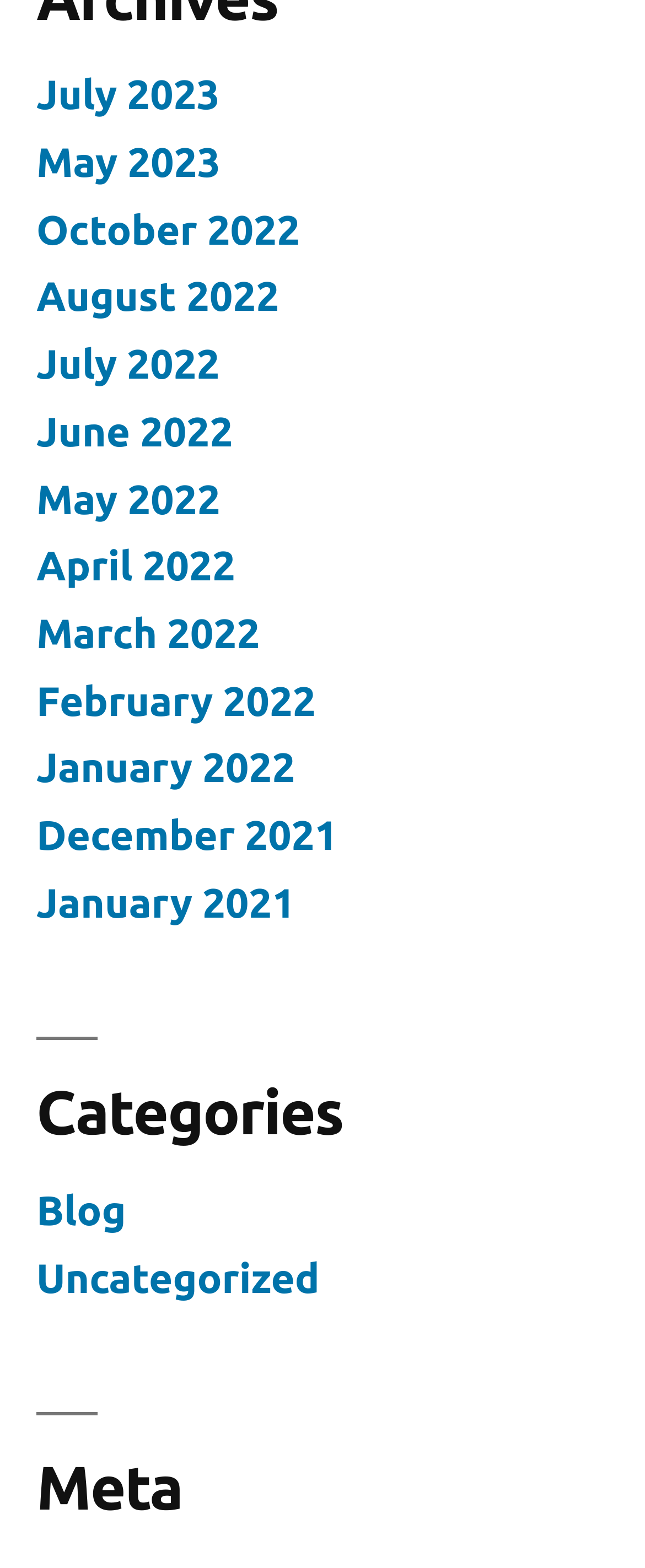Locate the bounding box coordinates of the area that needs to be clicked to fulfill the following instruction: "go to July 2023". The coordinates should be in the format of four float numbers between 0 and 1, namely [left, top, right, bottom].

[0.056, 0.046, 0.341, 0.075]